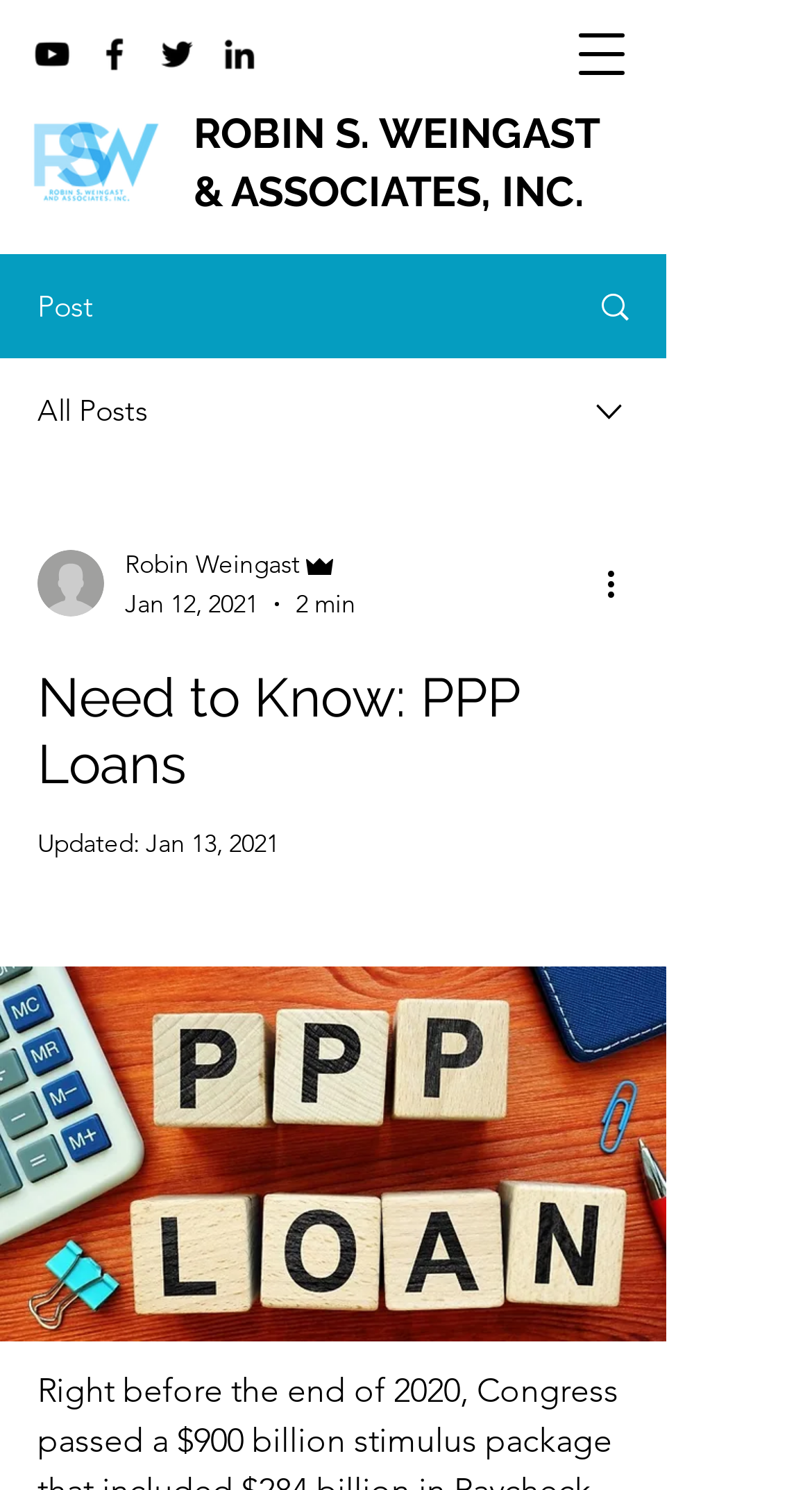Please provide a brief answer to the following inquiry using a single word or phrase:
What is the name of the company logo?

Robin S. Weingast and Associates